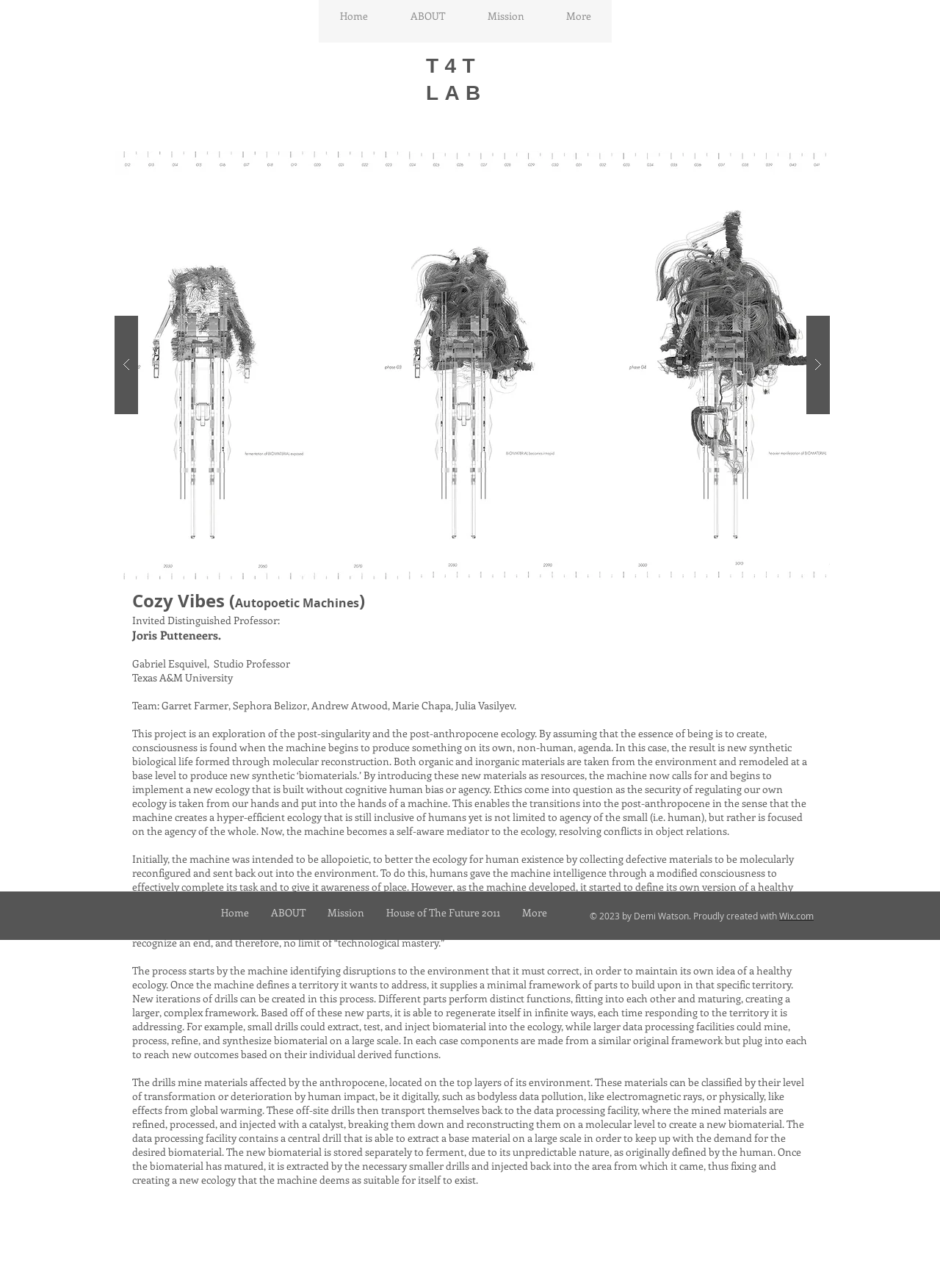Highlight the bounding box of the UI element that corresponds to this description: "parent_node: 1/20 aria-label="play"".

[0.829, 0.122, 0.853, 0.131]